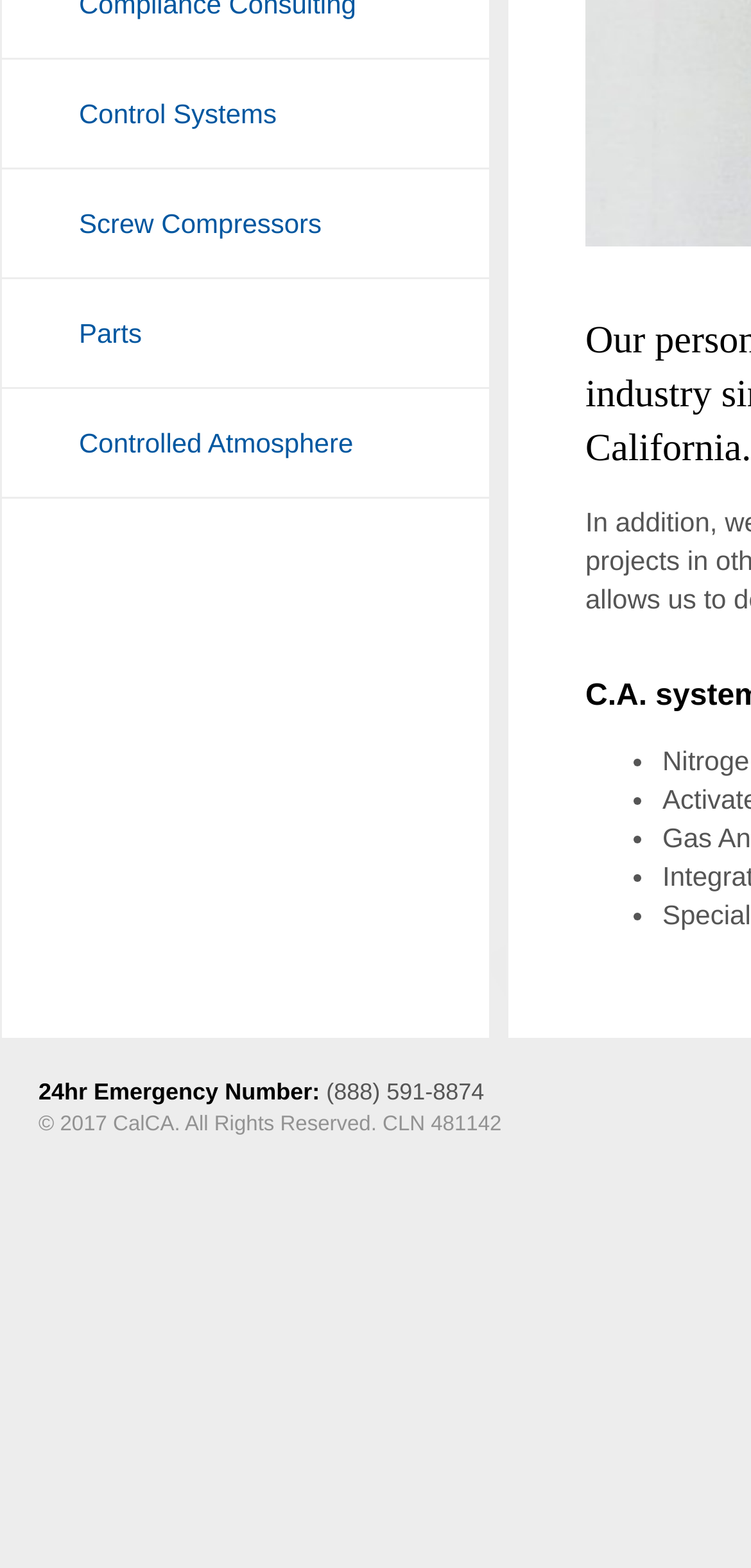Provide the bounding box coordinates of the HTML element described by the text: "Parts". The coordinates should be in the format [left, top, right, bottom] with values between 0 and 1.

[0.003, 0.177, 0.651, 0.247]